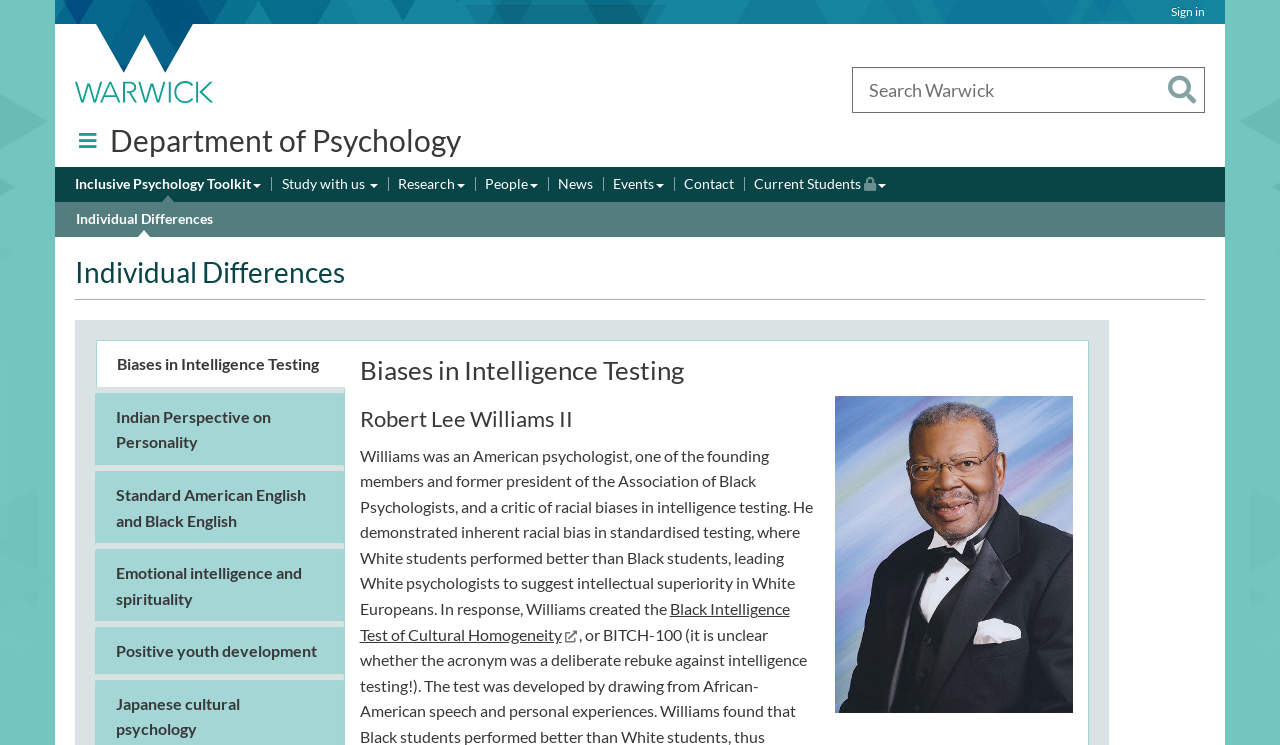Identify the bounding box coordinates of the element that should be clicked to fulfill this task: "Sign in". The coordinates should be provided as four float numbers between 0 and 1, i.e., [left, top, right, bottom].

[0.915, 0.005, 0.941, 0.026]